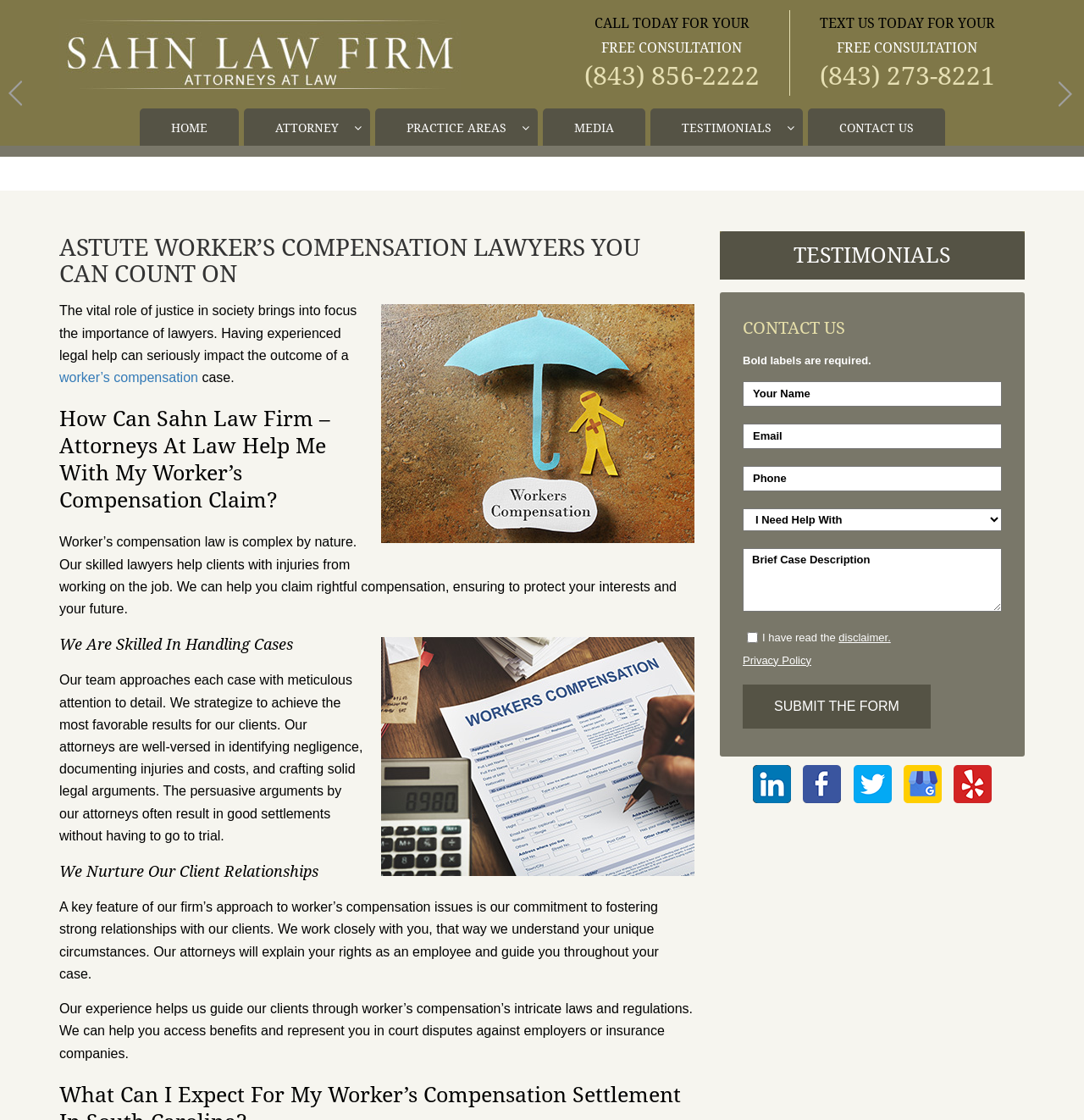Give a short answer to this question using one word or a phrase:
How many social media links are at the bottom of the page?

5